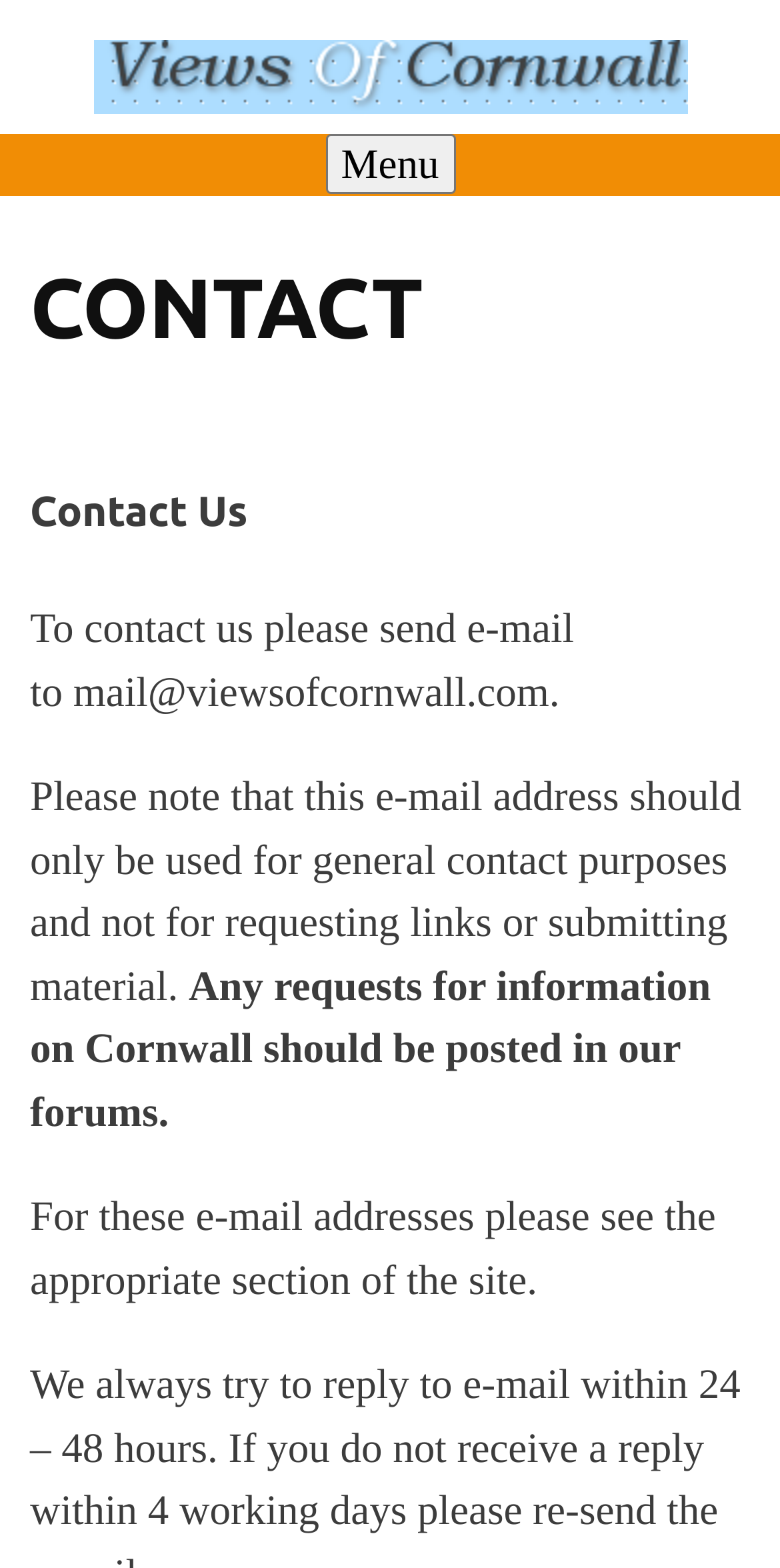Bounding box coordinates must be specified in the format (top-left x, top-left y, bottom-right x, bottom-right y). All values should be floating point numbers between 0 and 1. What are the bounding box coordinates of the UI element described as: name="q" placeholder="start searching"

None